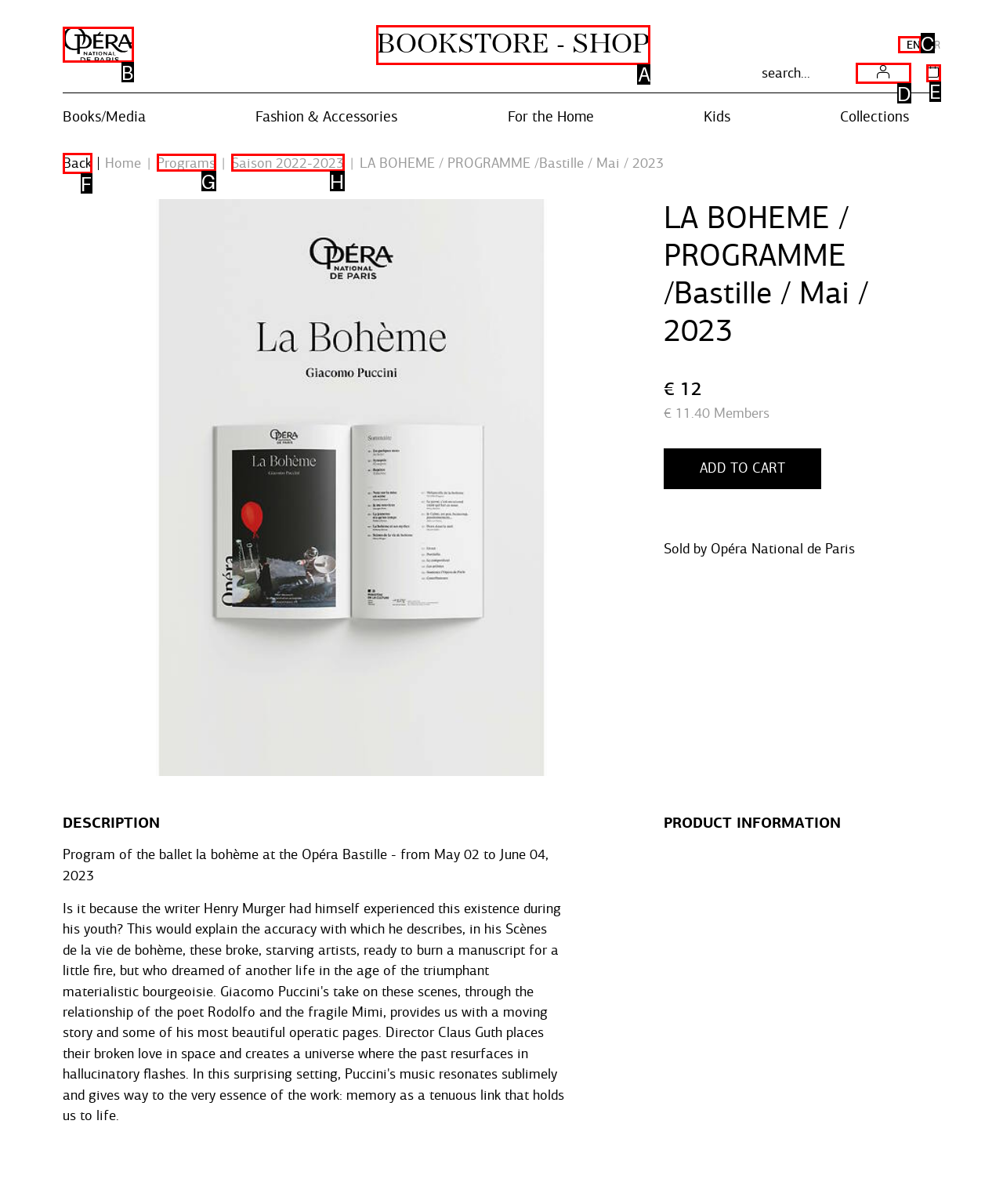Identify which HTML element to click to fulfill the following task: Switch to English. Provide your response using the letter of the correct choice.

C